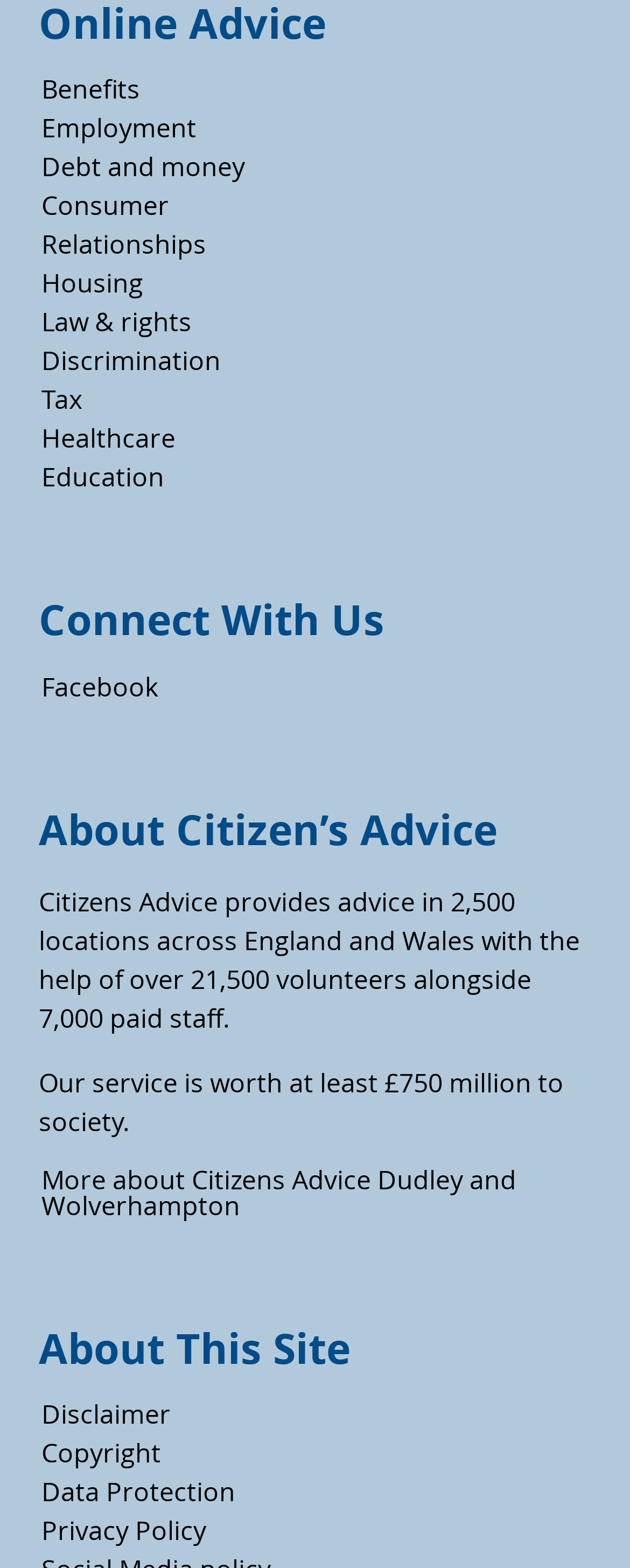Refer to the image and provide a thorough answer to this question:
How many paid staff does Citizens Advice have?

According to the StaticText element, 'Citizens Advice provides advice in 2,500 locations across England and Wales with the help of over 21,500 volunteers alongside 7,000 paid staff.' This indicates that Citizens Advice has 7,000 paid staff.